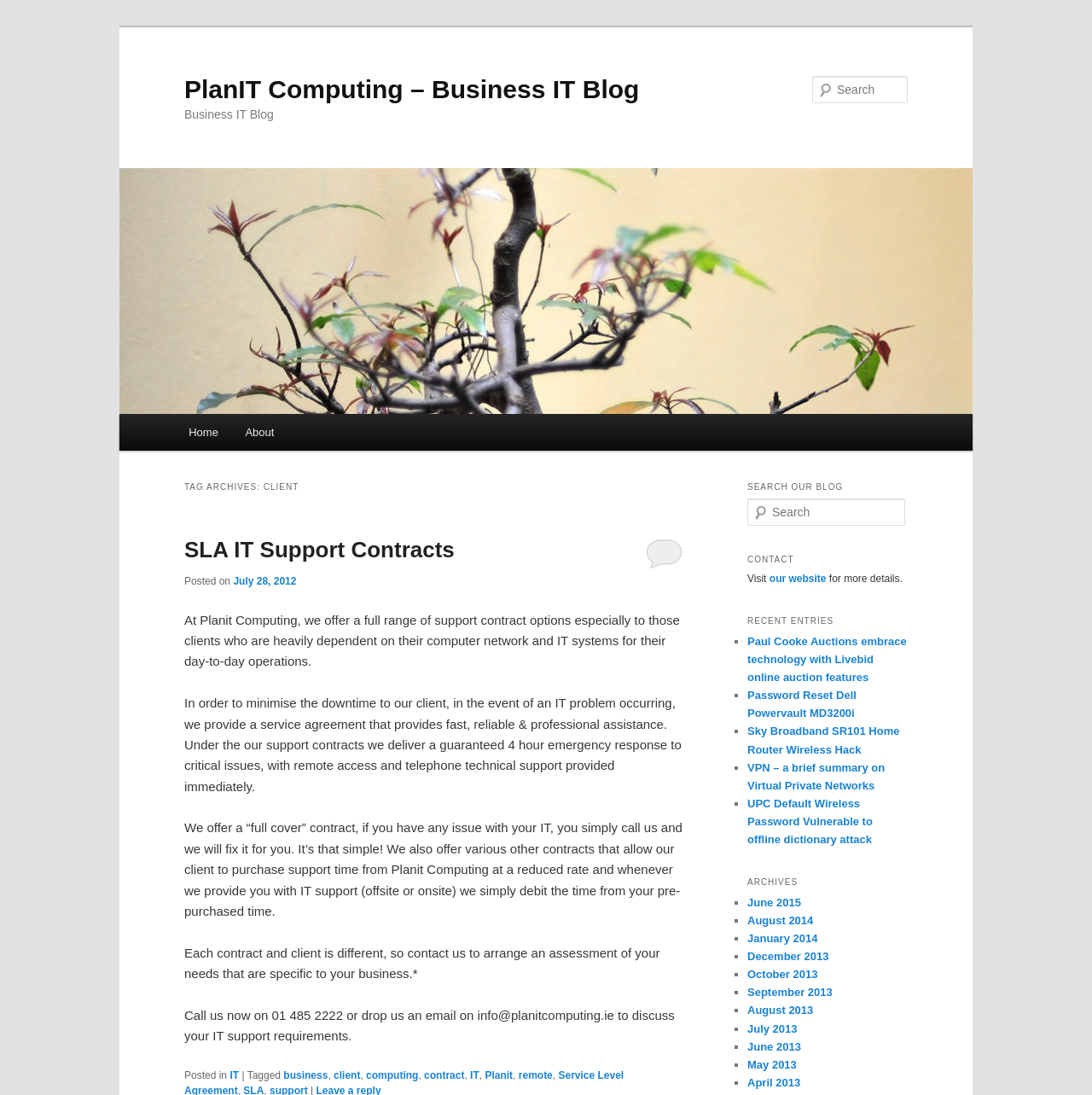Please provide the bounding box coordinates in the format (top-left x, top-left y, bottom-right x, bottom-right y). Remember, all values are floating point numbers between 0 and 1. What is the bounding box coordinate of the region described as: computing

[0.335, 0.977, 0.383, 0.987]